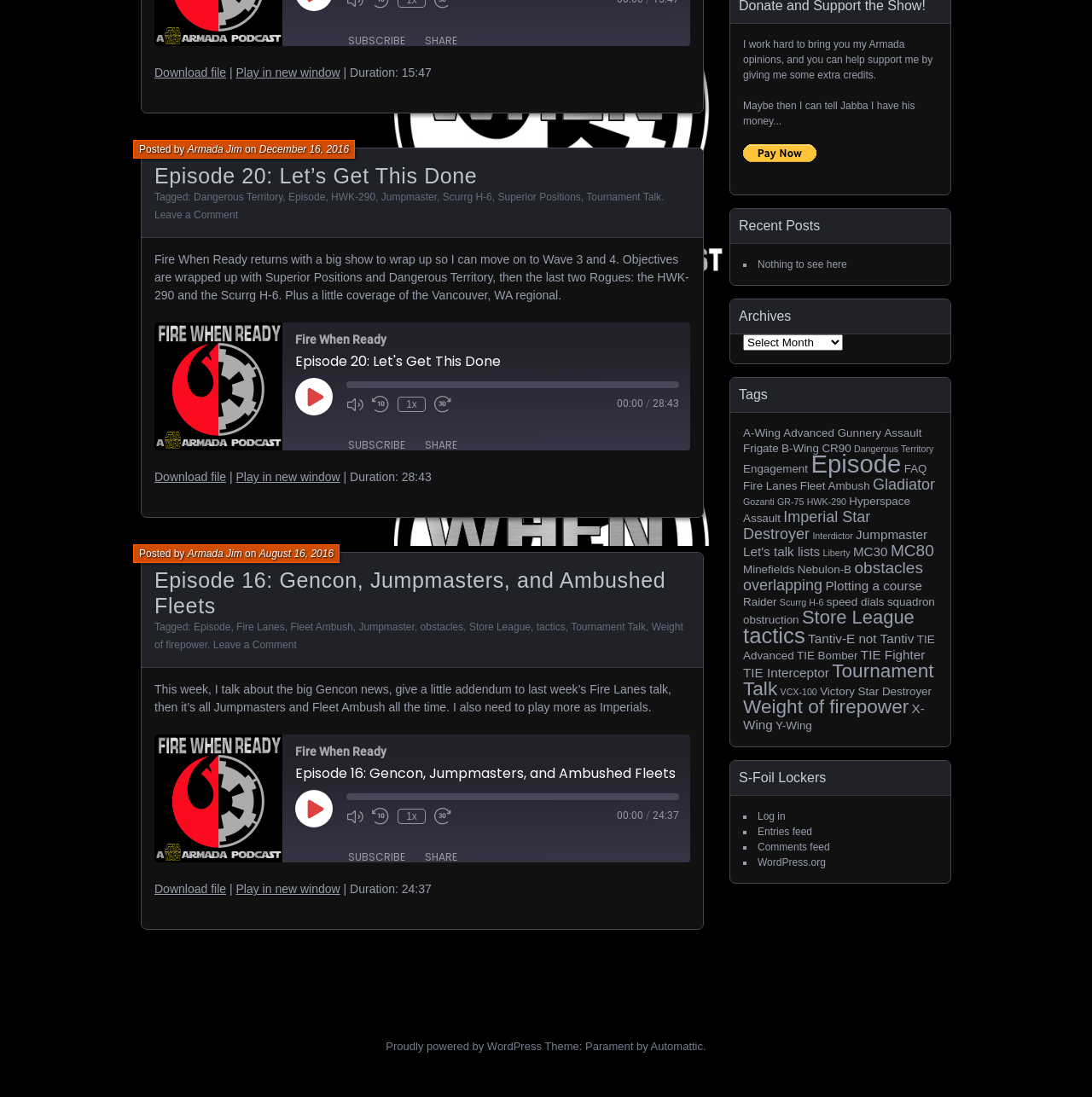Based on the provided description, "input value="http://www.firewhenreadypodcast.com/podcast/episode-16-gencon-jumpmasters-and-ambushed-fleets/" title="Episode URL" value="http://www.firewhenreadypodcast.com/podcast/episode-16-gencon-jumpmasters-and-ambushed-fleets/"", find the bounding box of the corresponding UI element in the screenshot.

[0.217, 0.838, 0.594, 0.861]